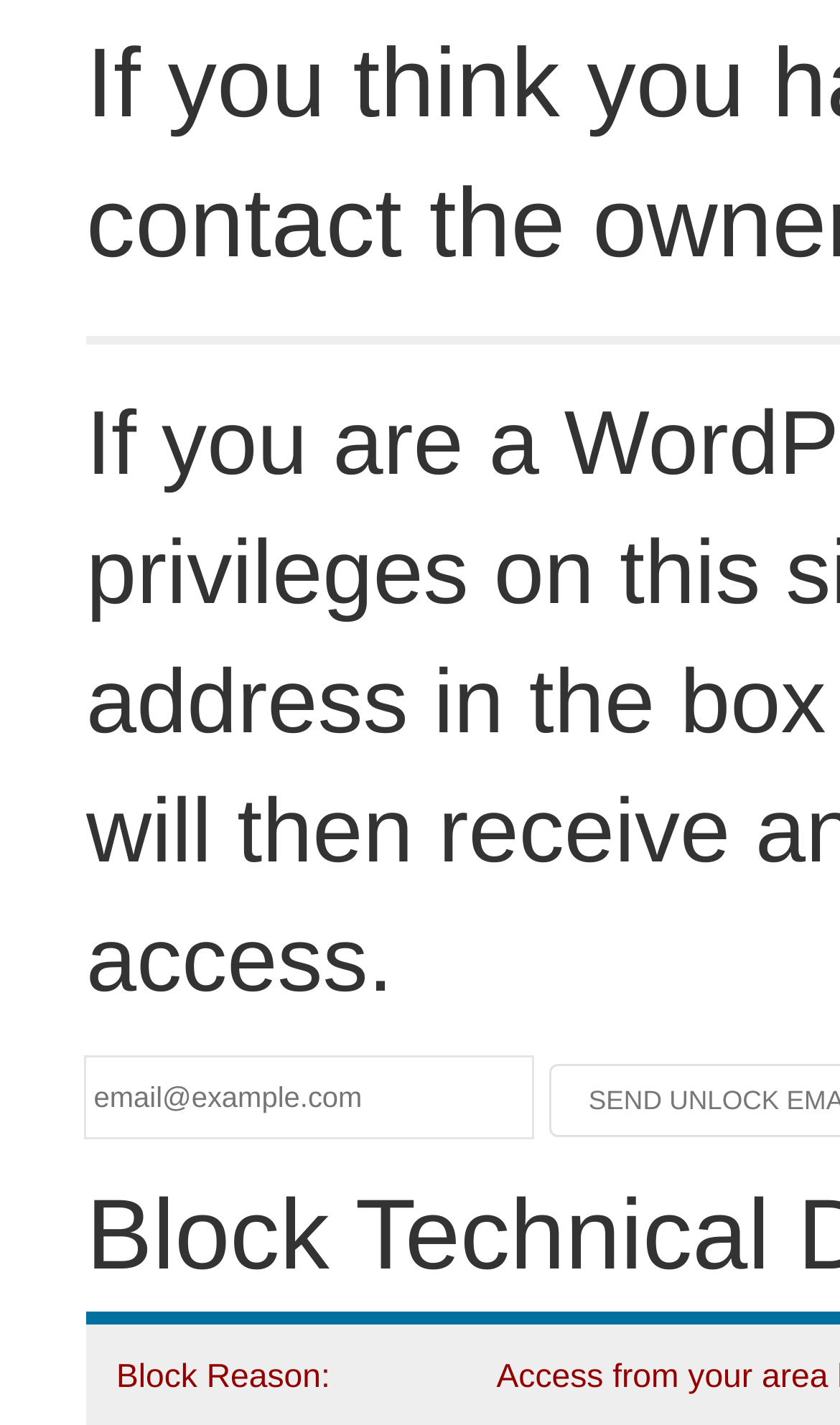Please determine the bounding box coordinates for the UI element described here. Use the format (top-left x, top-left y, bottom-right x, bottom-right y) with values bounded between 0 and 1: name="email" placeholder="email@example.com"

[0.103, 0.743, 0.633, 0.799]